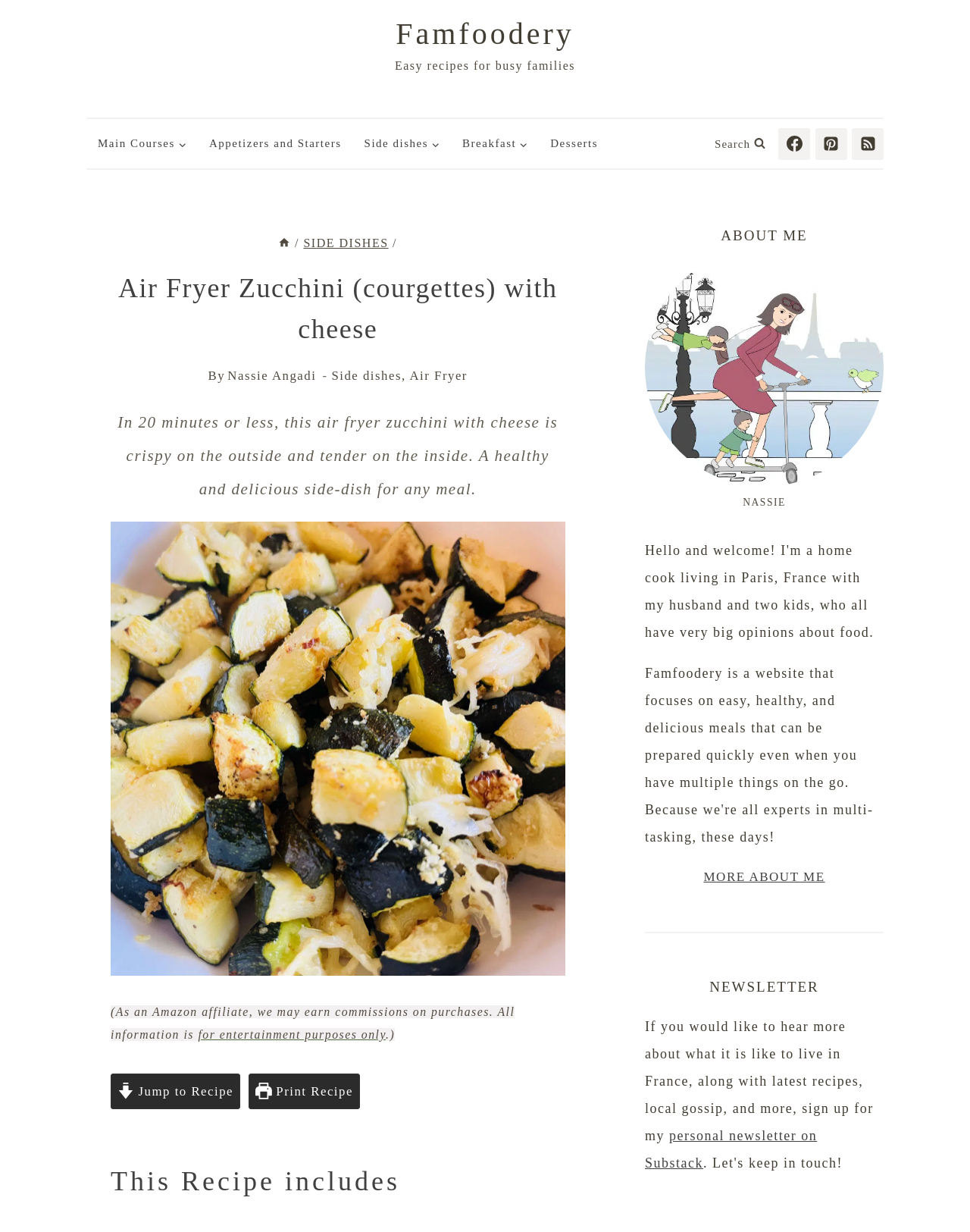Provide the bounding box coordinates of the UI element this sentence describes: "Jump to Recipe".

[0.114, 0.871, 0.248, 0.9]